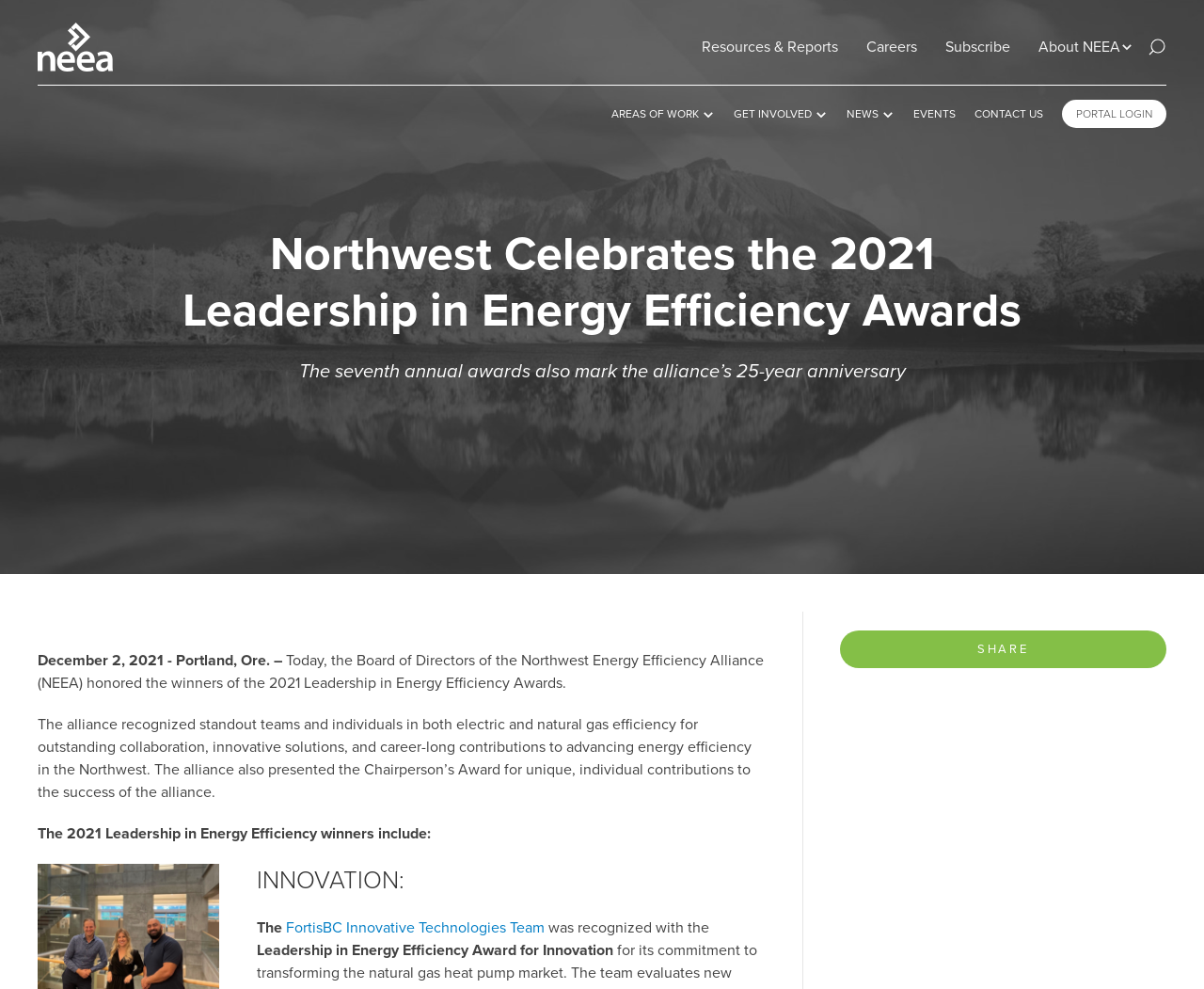Please determine the bounding box coordinates, formatted as (top-left x, top-left y, bottom-right x, bottom-right y), with all values as floating point numbers between 0 and 1. Identify the bounding box of the region described as: Resources & Reports

[0.571, 0.036, 0.708, 0.059]